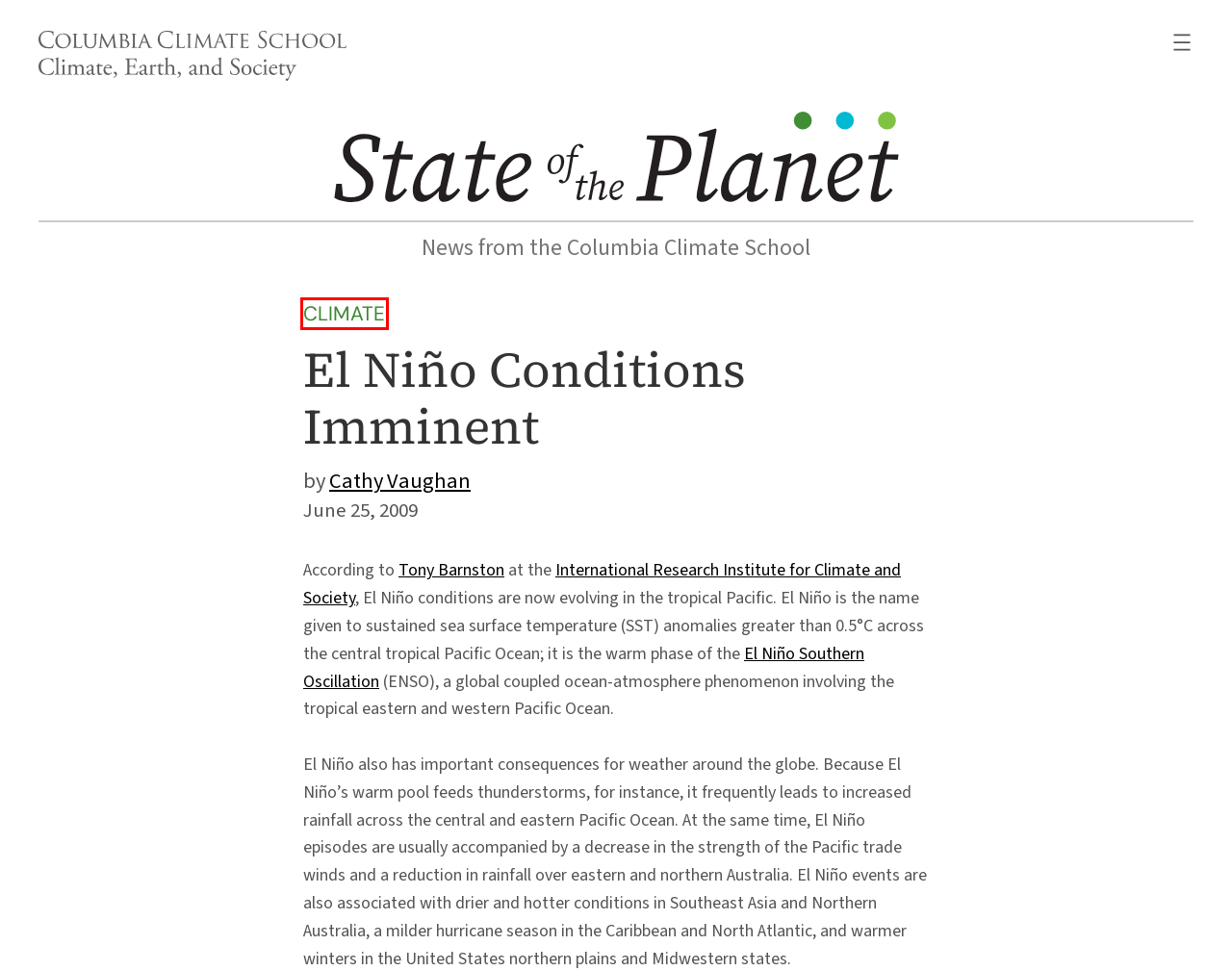You have been given a screenshot of a webpage with a red bounding box around a UI element. Select the most appropriate webpage description for the new webpage that appears after clicking the element within the red bounding box. The choices are:
A. State of the Planet
B. State of the Planet – News from the Columbia Climate School
C. Ask a Question / Suggest a Story – State of the Planet
D. ENSO – State of the Planet
E. Climate – State of the Planet
F. Cathy Vaughan – State of the Planet
G. Privacy – State of the Planet
H. IRI – International Research Institute for Climate and Society | ENSO Resources

E